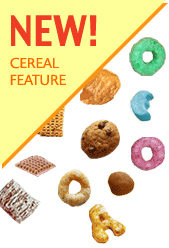Provide a thorough description of what you see in the image.

The image showcases a vibrant array of cereals, prominently labeled with "NEW! CEREAL FEATURE" in bold red letters on a yellow background. The graphic displays various cereal shapes and colors, including crunchy loops, puffs, and squares, each contributing to an enticing and playful presentation. This captivating visual serves to highlight the excitement around the introduction of new cereal options, inviting consumers to explore the latest offerings from Sweet Home Farm. The contrast between the bright colors and dynamic layout enhances the appeal of the cereals, making it an eye-catching addition to the website dedicated to breakfast products and recipes.